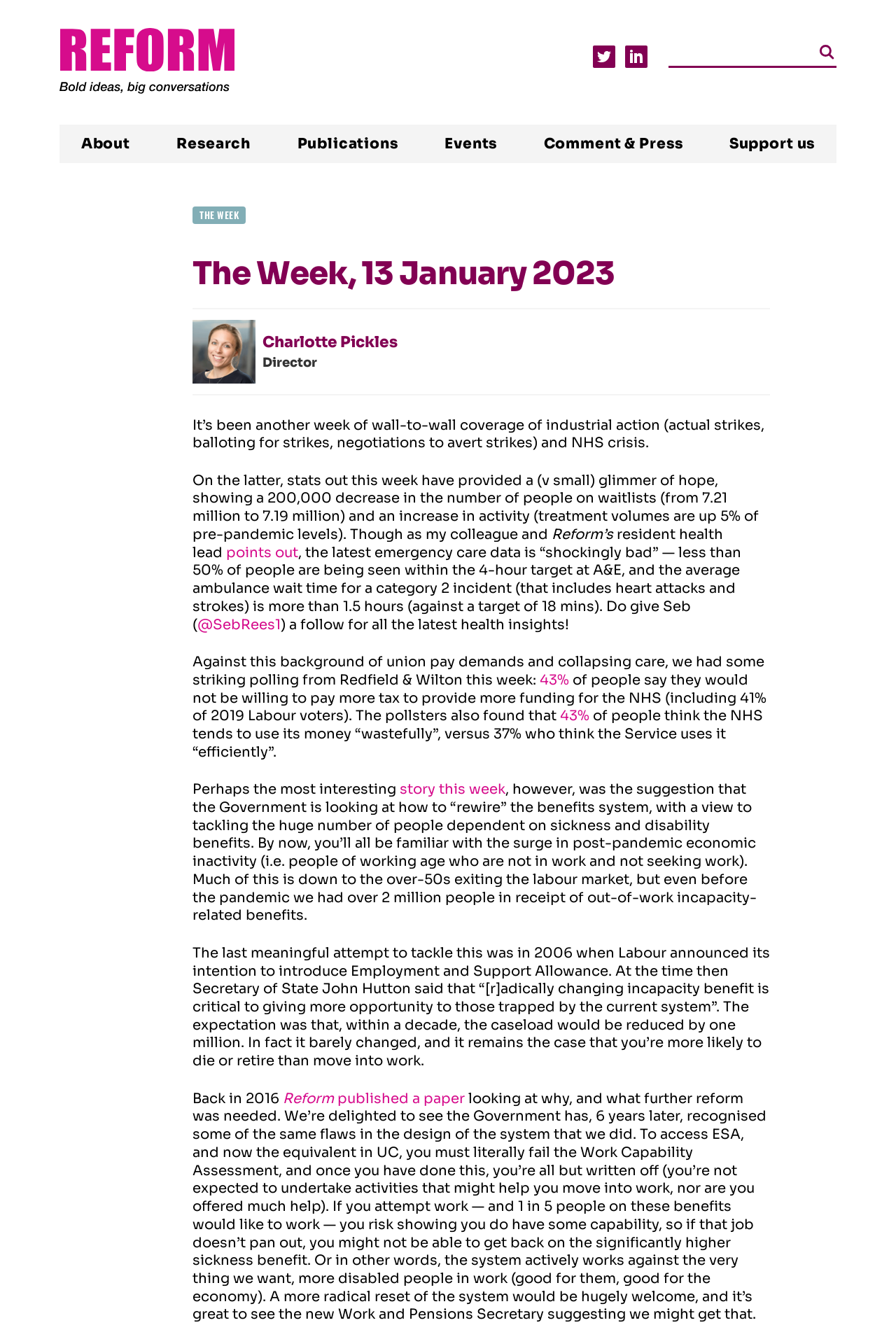Please determine the headline of the webpage and provide its content.

The Week, 13 January 2023